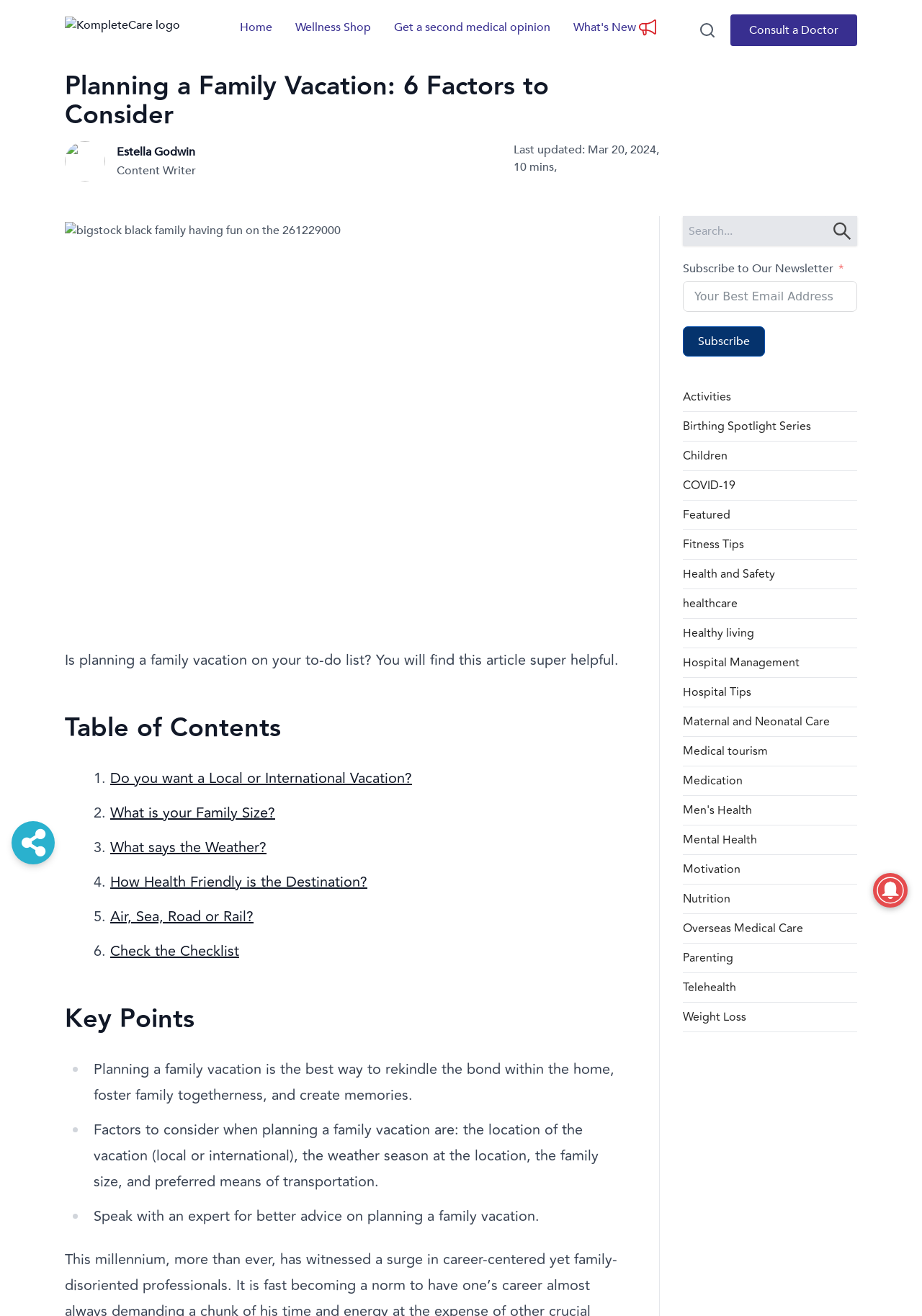Select the bounding box coordinates of the element I need to click to carry out the following instruction: "Read the article about planning a family vacation".

[0.07, 0.055, 0.715, 0.099]